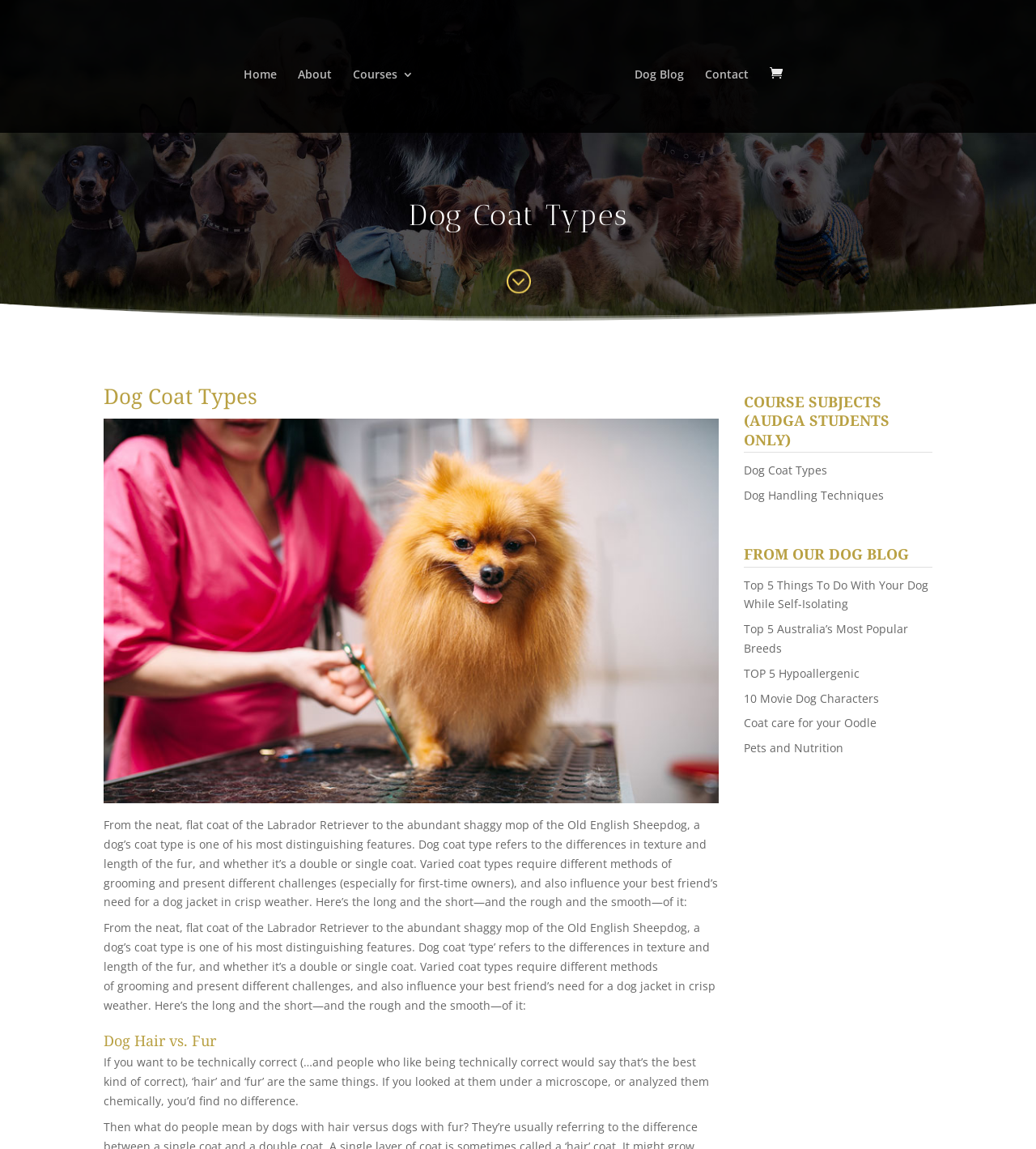Locate the bounding box coordinates of the element's region that should be clicked to carry out the following instruction: "read top 5 things to do with your dog while self-isolating". The coordinates need to be four float numbers between 0 and 1, i.e., [left, top, right, bottom].

[0.718, 0.502, 0.896, 0.532]